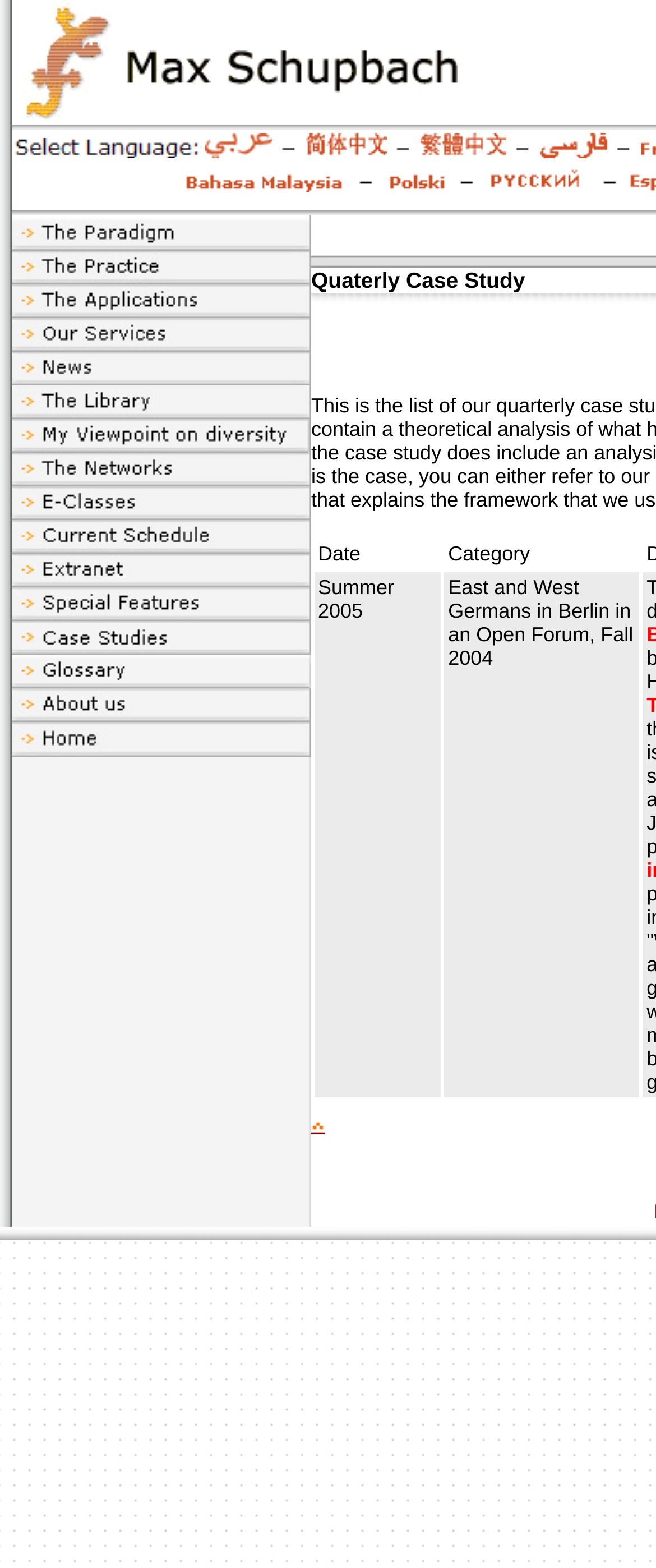From the image, can you give a detailed response to the question below:
How many language options are available at the top right corner?

The top right corner of the webpage has a set of links with language options. There are 6 language options available, including Arabic, Chinese simplified, Chinese traditional, Farsi, Malay, and Polish.